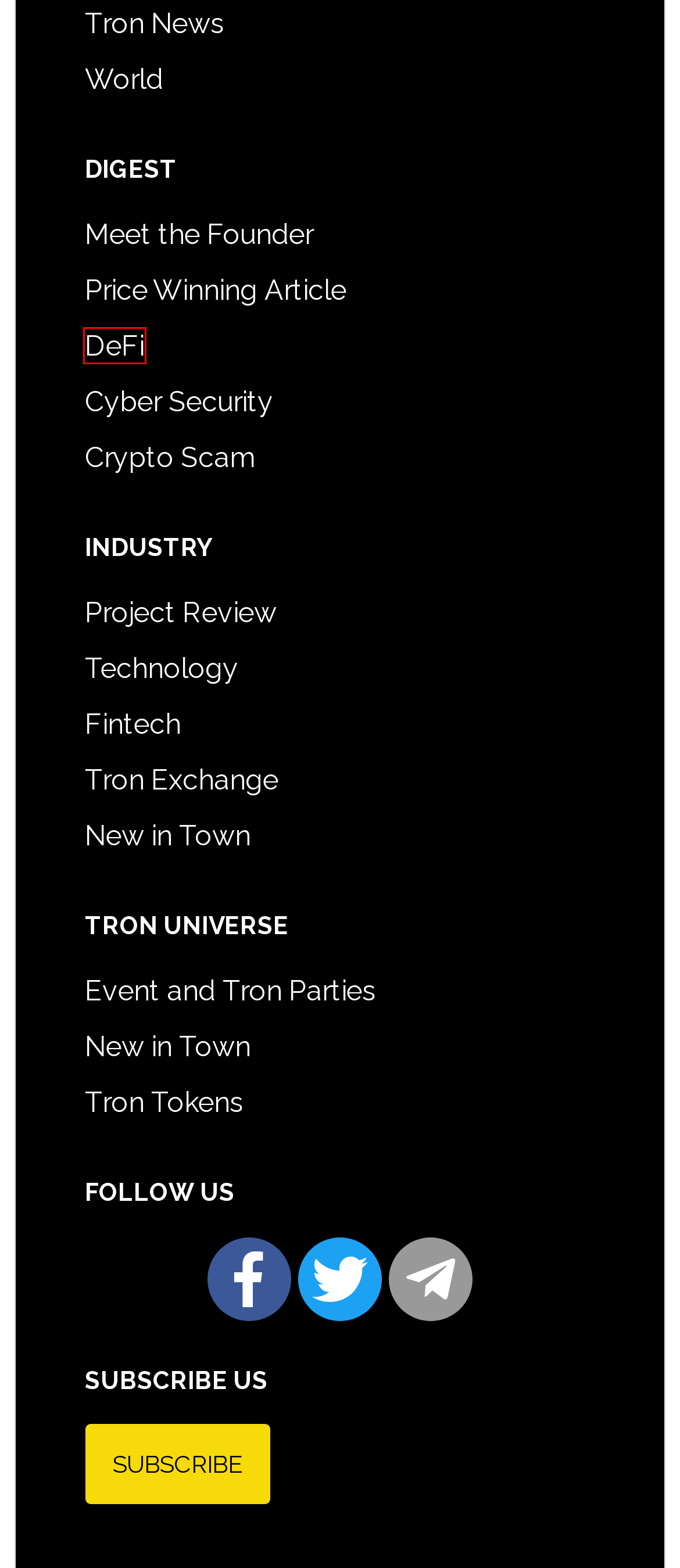Observe the webpage screenshot and focus on the red bounding box surrounding a UI element. Choose the most appropriate webpage description that corresponds to the new webpage after clicking the element in the bounding box. Here are the candidates:
A. 404: Page Not Found | Mailchimp
B. Tron News | Cryptocurrency Market Cap | Tron TRX News | Tron Weekly Crypto
C. New In Town » TronWeekly
D. Project Review » TronWeekly
E. Crypto Scam » TronWeekly
F. Tron Tokens News | Tronscan | TRC20 & TRC10 | Tron Weekly Crypto
G. DeFi » TronWeekly
H. Technology » TronWeekly

G